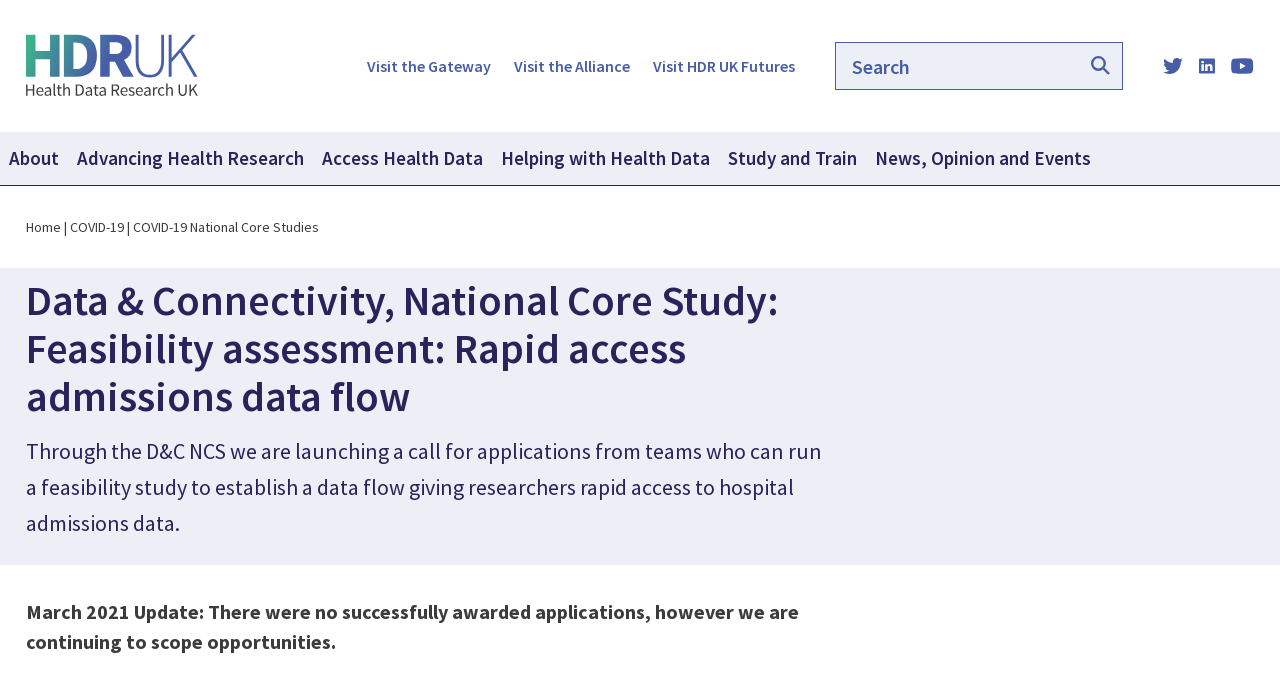Given the element description Access Health Data, predict the bounding box coordinates for the UI element in the webpage screenshot. The format should be (top-left x, top-left y, bottom-right x, bottom-right y), and the values should be between 0 and 1.

[0.245, 0.195, 0.384, 0.273]